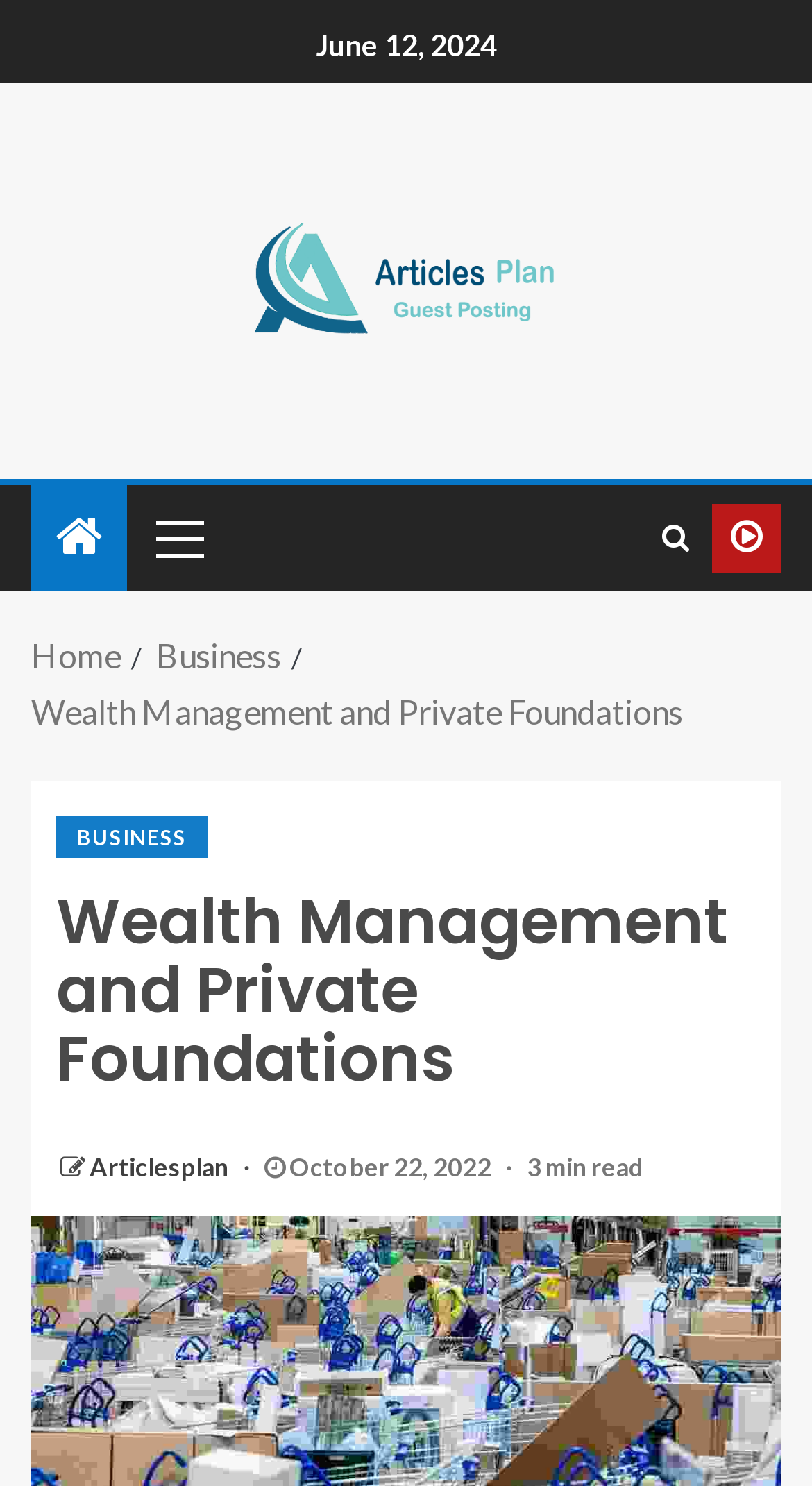Your task is to extract the text of the main heading from the webpage.

Wealth Management and Private Foundations